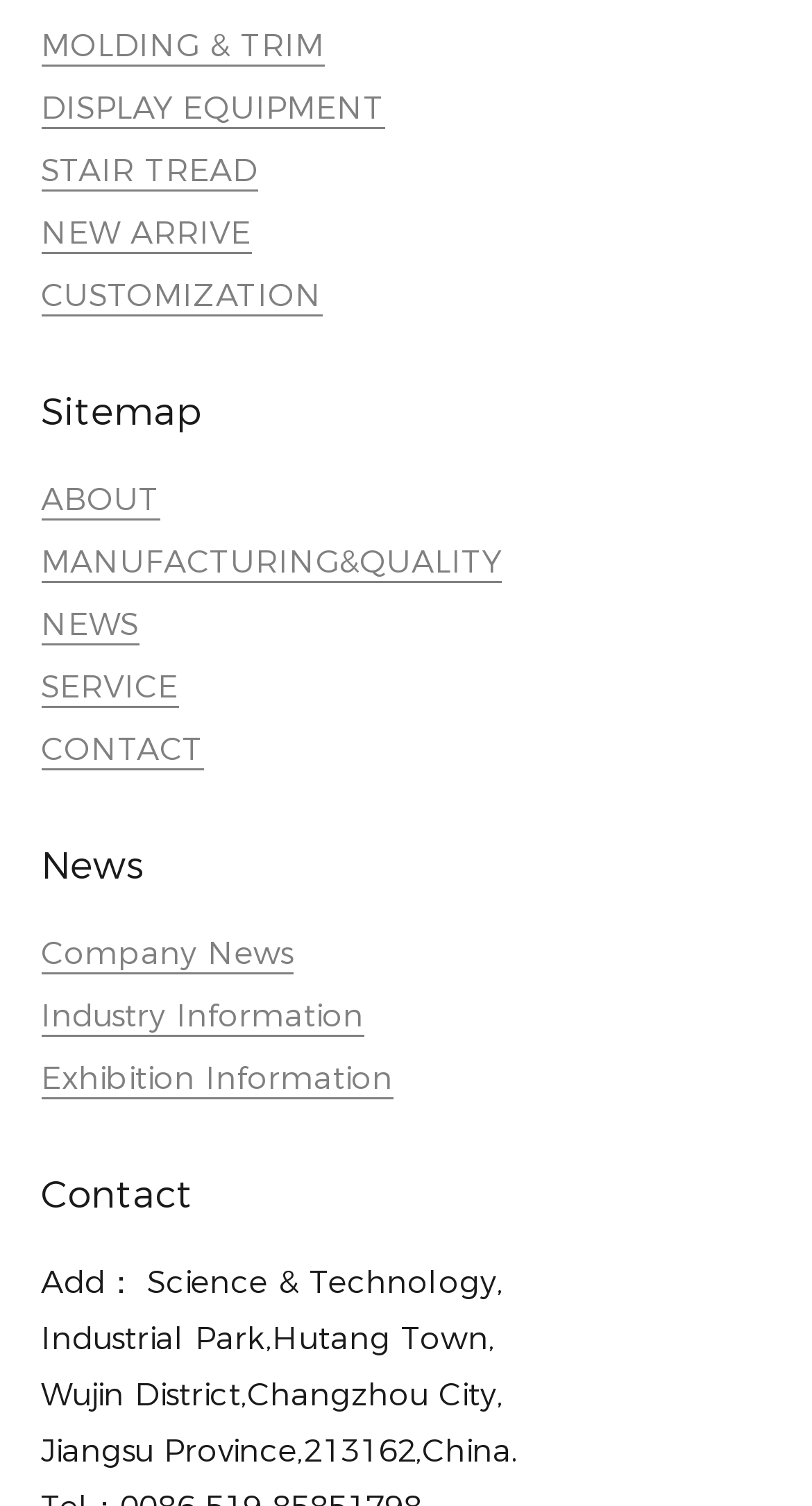What is the address of the company?
Based on the image, give a one-word or short phrase answer.

Science & Technology, Industrial Park, Hutang Town, Wujin District, Changzhou City, Jiangsu Province, 213162, China